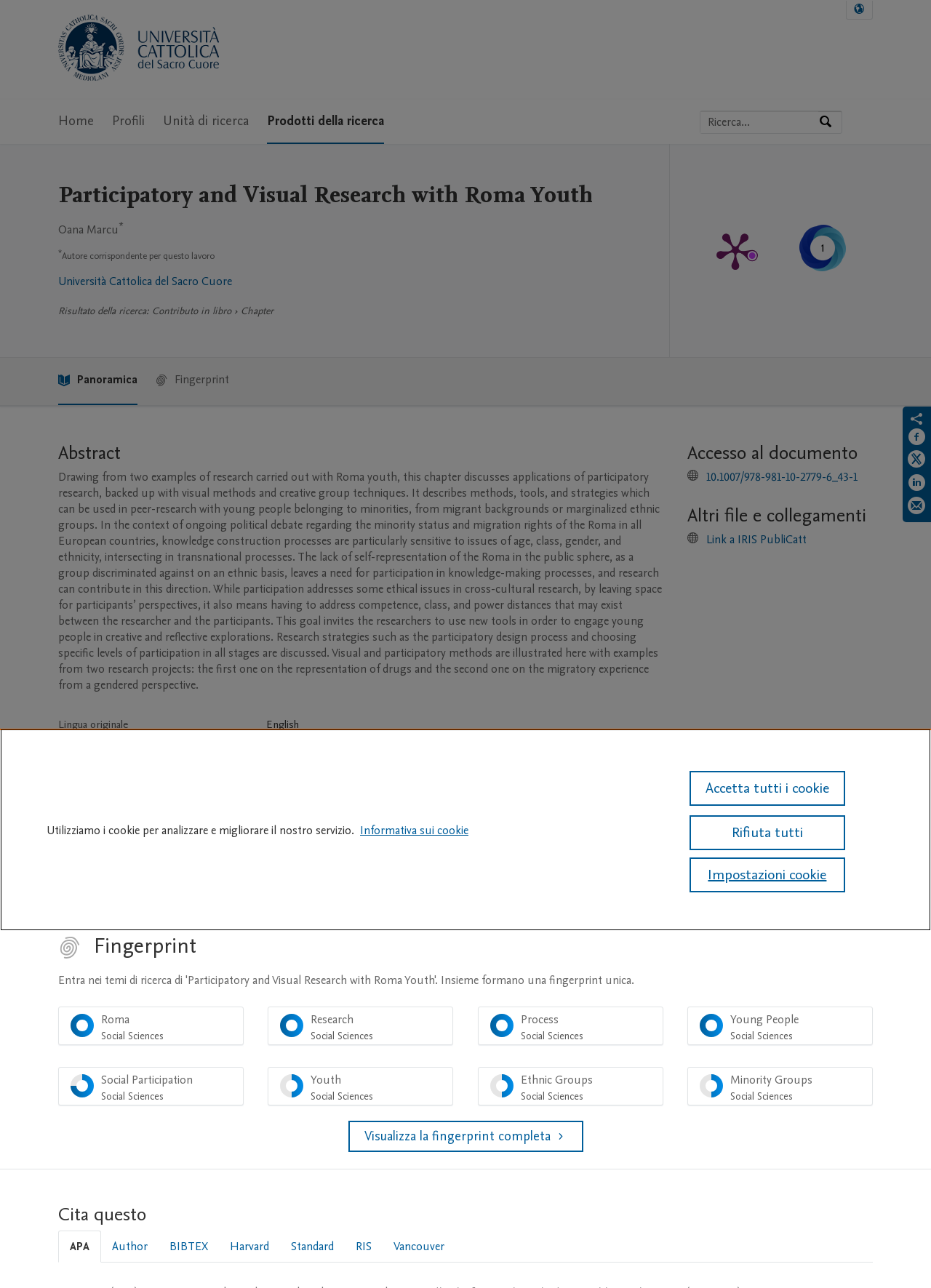Please specify the bounding box coordinates for the clickable region that will help you carry out the instruction: "select language".

[0.909, 0.001, 0.937, 0.015]